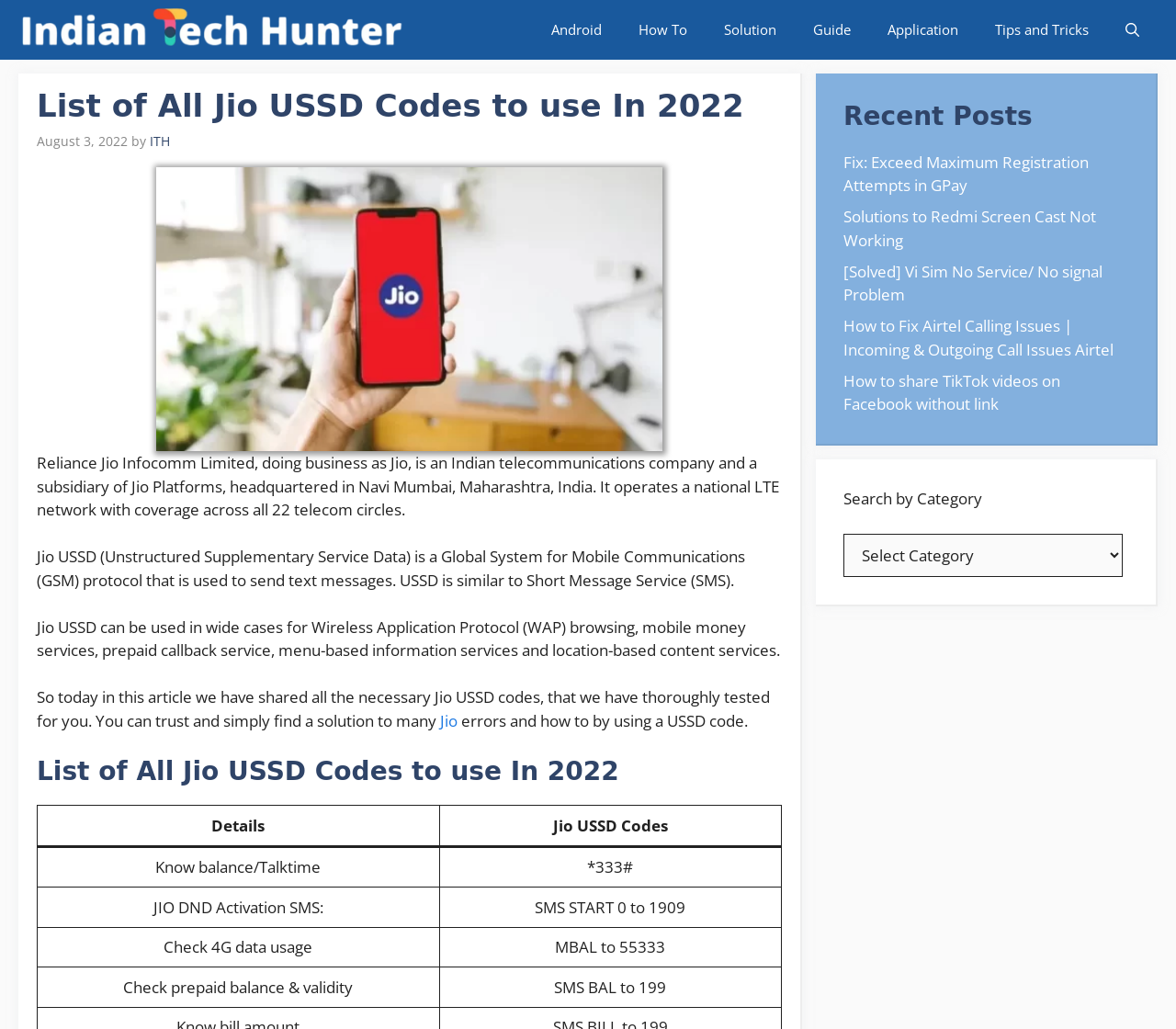Specify the bounding box coordinates of the area to click in order to execute this command: 'Read the article about Jio USSD codes'. The coordinates should consist of four float numbers ranging from 0 to 1, and should be formatted as [left, top, right, bottom].

[0.031, 0.44, 0.662, 0.506]